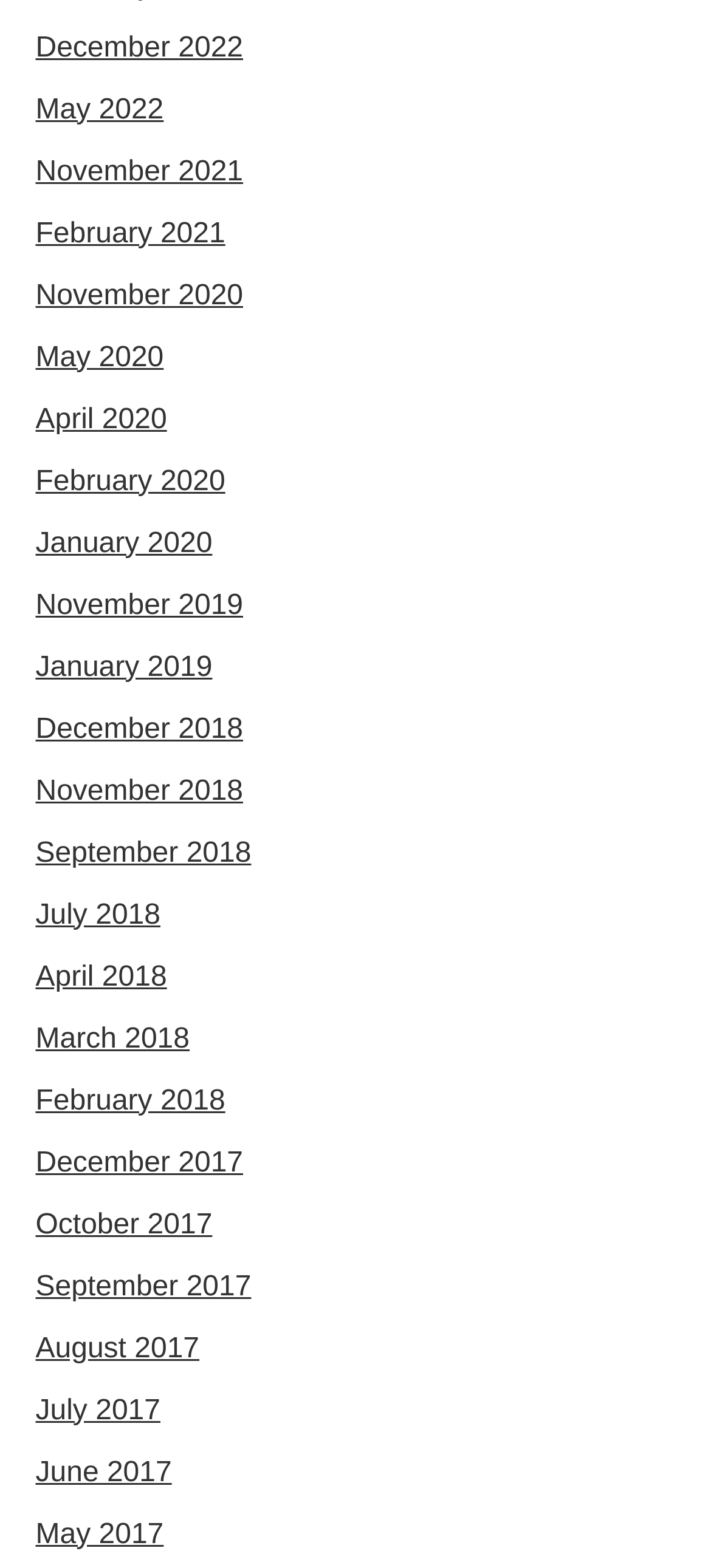Identify the bounding box coordinates of the element to click to follow this instruction: 'access November 2019'. Ensure the coordinates are four float values between 0 and 1, provided as [left, top, right, bottom].

[0.05, 0.376, 0.342, 0.396]